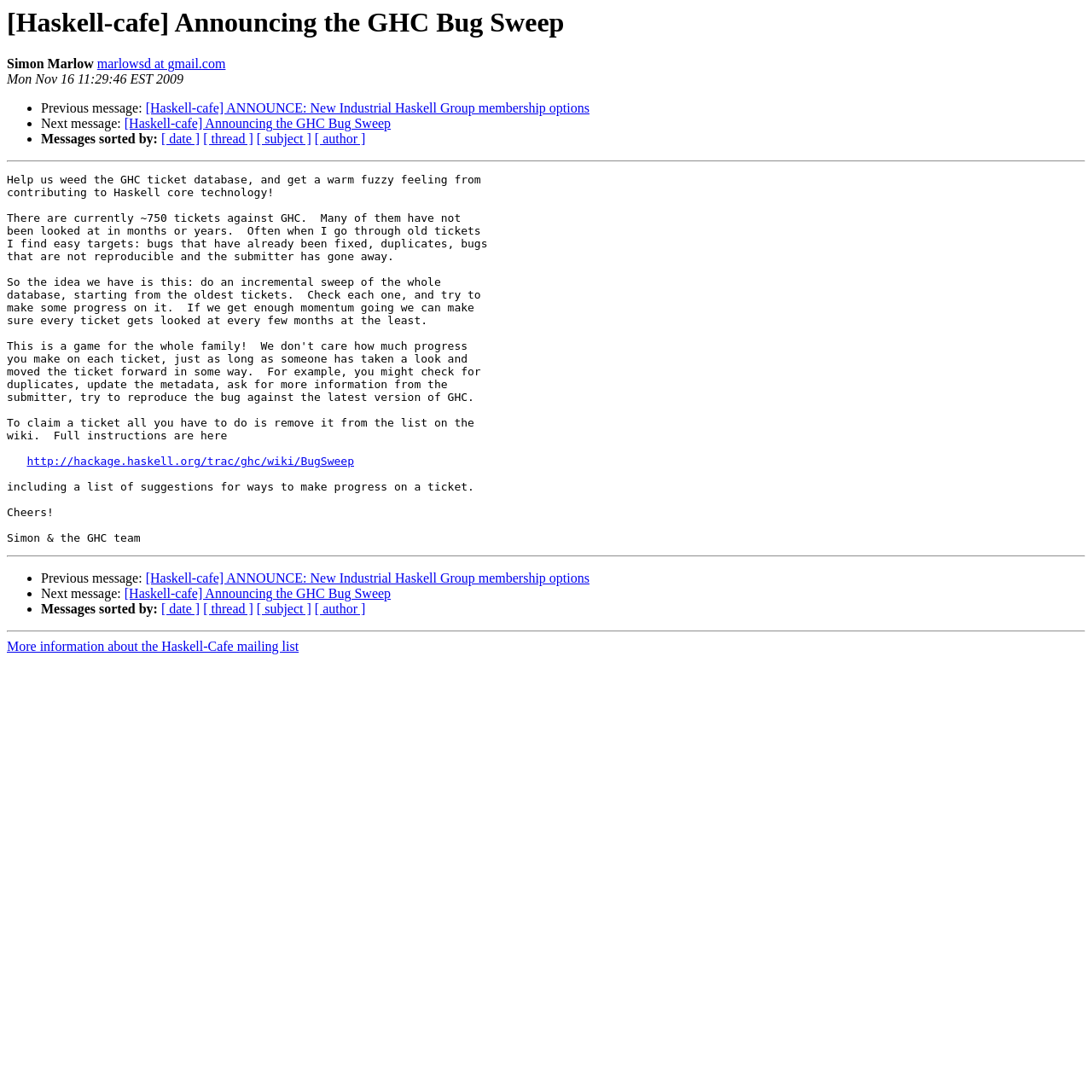What is the name of the mailing list?
Based on the screenshot, respond with a single word or phrase.

Haskell-Cafe